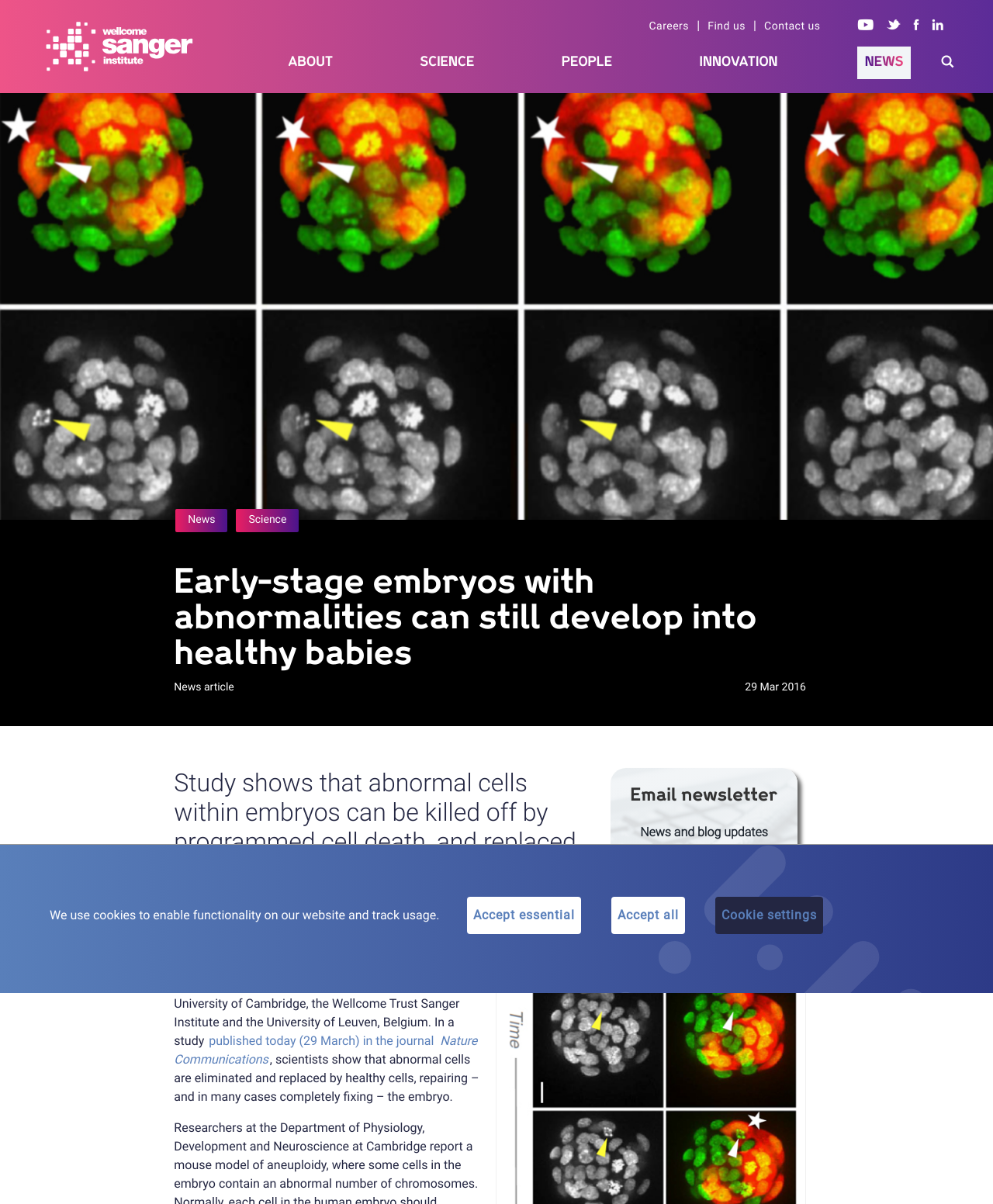Find the bounding box coordinates of the area that needs to be clicked in order to achieve the following instruction: "Visit the Wellcome Sanger Institute website". The coordinates should be specified as four float numbers between 0 and 1, i.e., [left, top, right, bottom].

[0.044, 0.0, 0.196, 0.077]